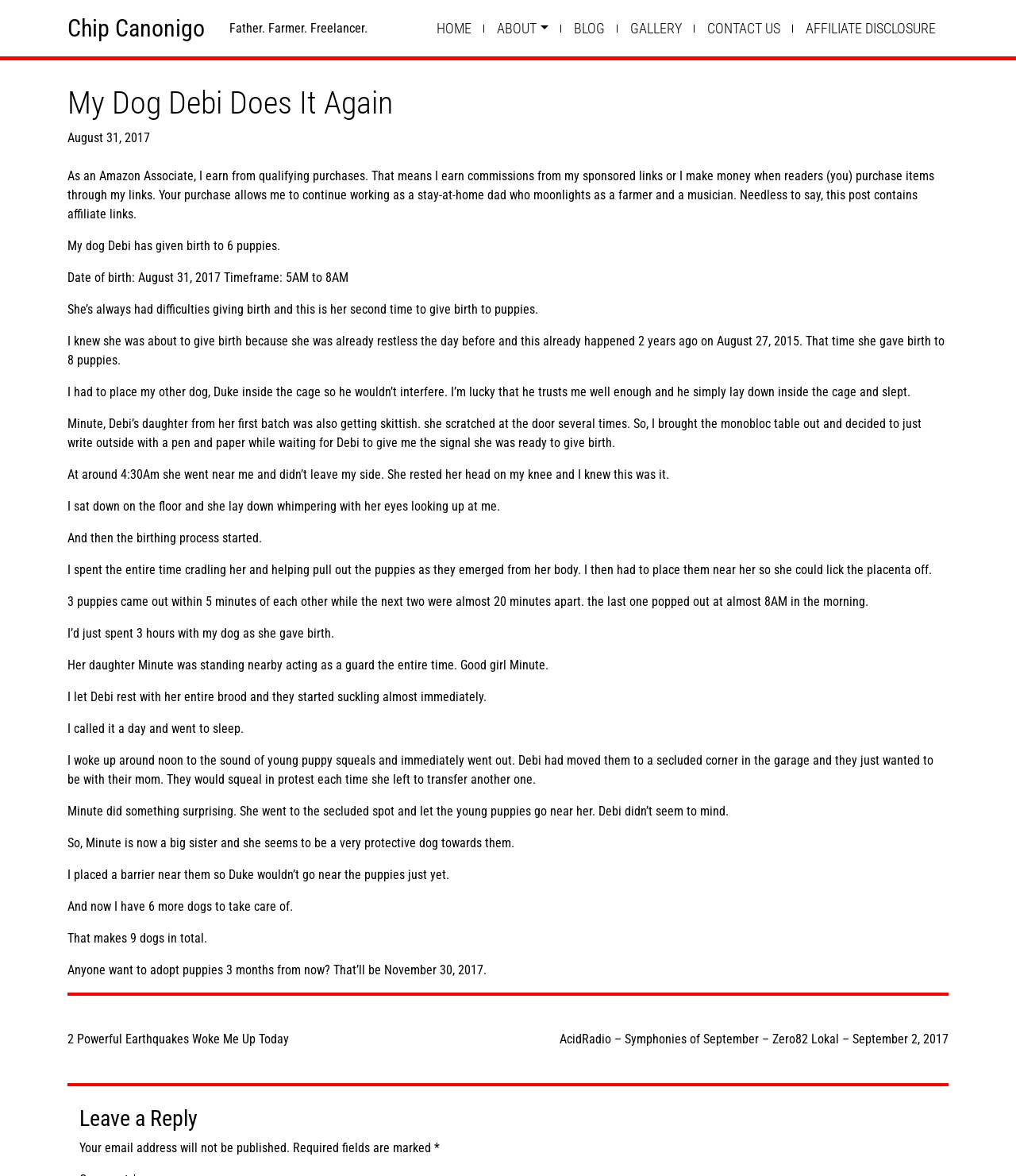Find the bounding box coordinates for the area that must be clicked to perform this action: "Click the 'BLOG' link".

[0.552, 0.009, 0.608, 0.038]